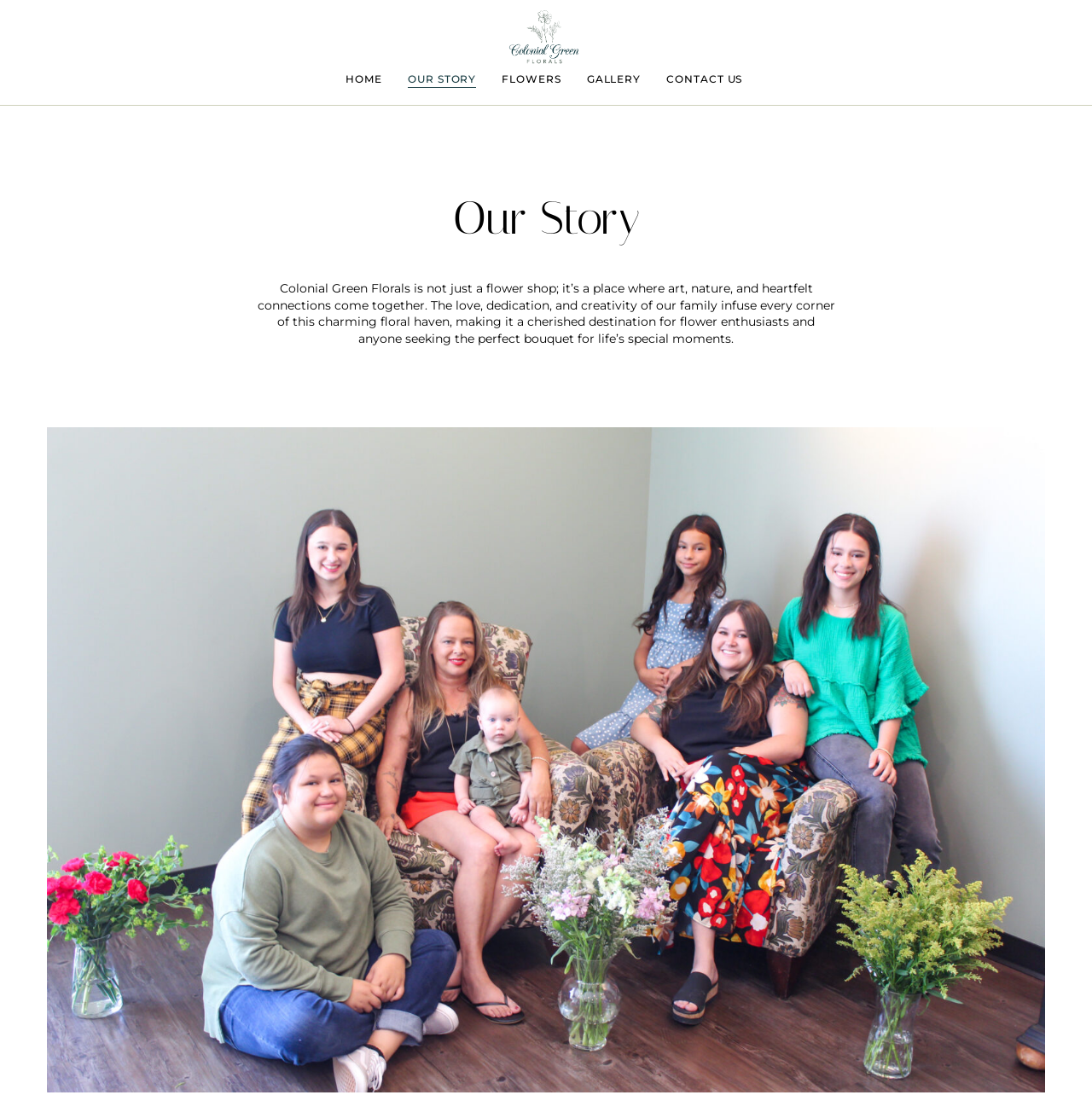Illustrate the webpage with a detailed description.

The webpage is about Colonial Green Florals, a flower shop that combines art, nature, and heartfelt connections. At the top, there is a navigation menu with five links: HOME, OUR STORY, FLOWERS, GALLERY, and CONTACT US, aligned horizontally and evenly spaced. 

Below the navigation menu, there is a heading "Our Story" that takes up about two-thirds of the page width. Underneath the heading, there are four paragraphs of text that describe the essence of Colonial Green Florals. The text explains that the shop is not just a flower shop, but a place where art, nature, and heartfelt connections come together, infused with the love, dedication, and creativity of the family. The text also mentions that the shop is a cherished destination for flower enthusiasts and anyone seeking the perfect bouquet for life's special moments.